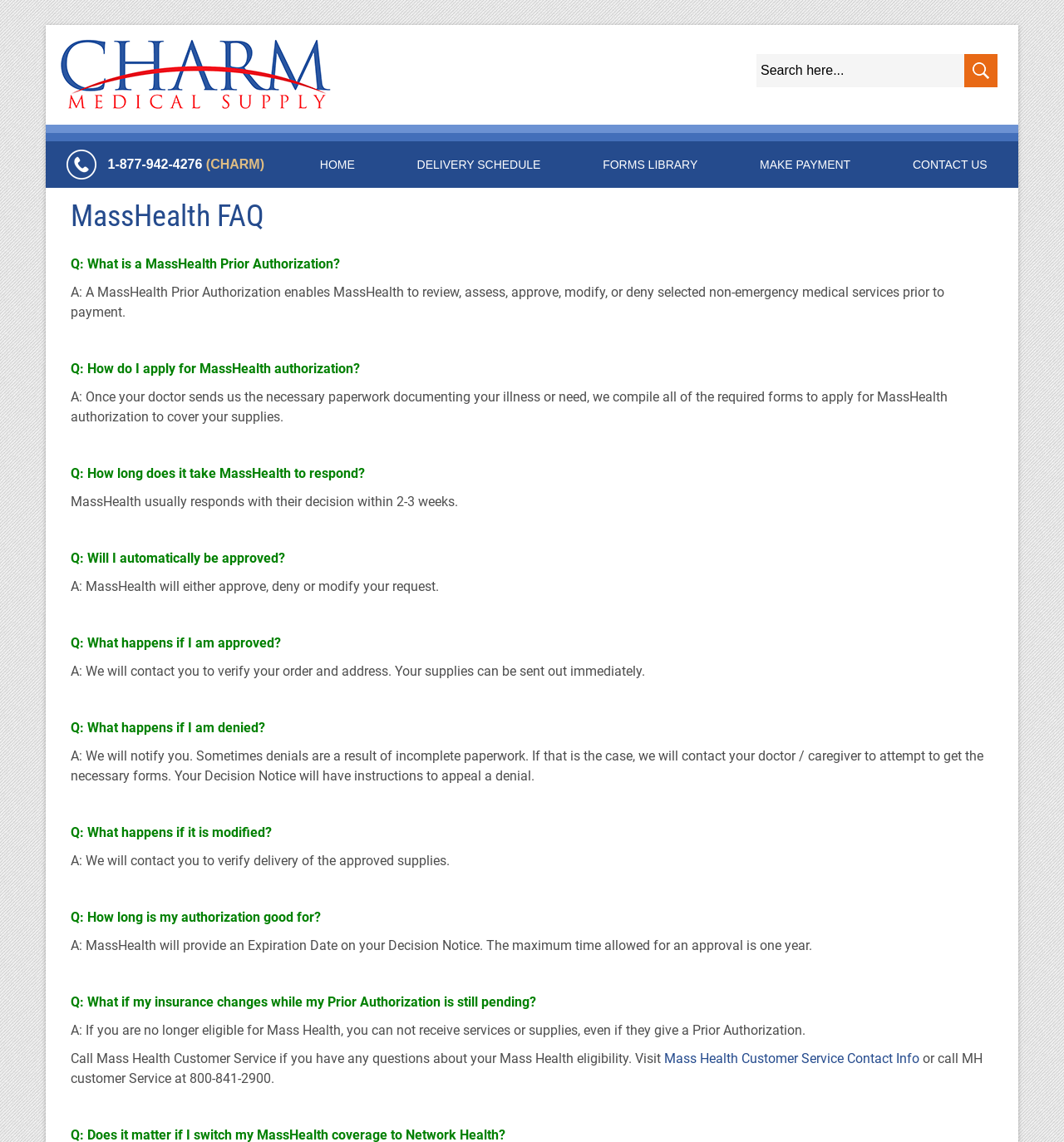Use the details in the image to answer the question thoroughly: 
What is the maximum time allowed for an approval?

I found the answer by reading the FAQ section, where it says 'Q: How long is my authorization good for?' and the answer is 'A: MassHealth will provide an Expiration Date on your Decision Notice. The maximum time allowed for an approval is one year'.